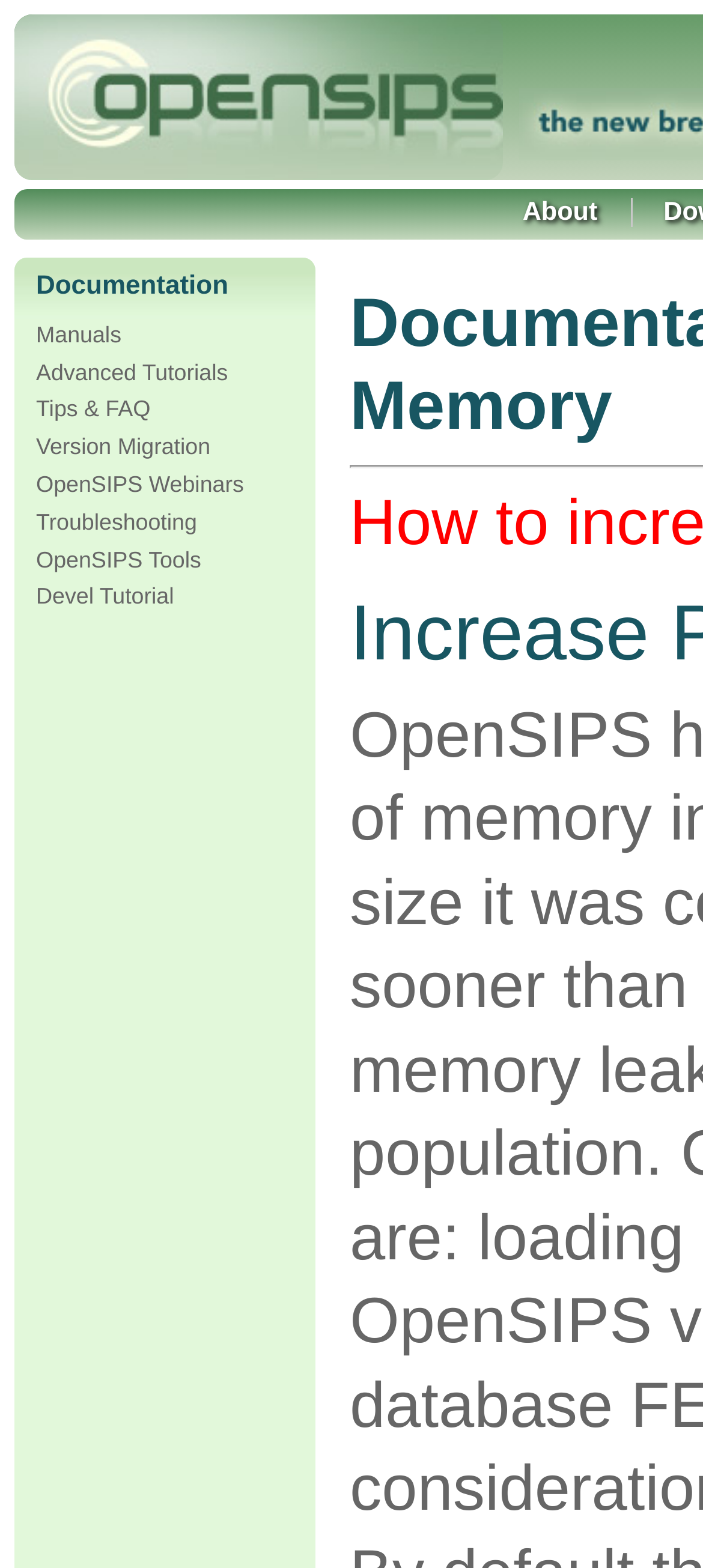Please predict the bounding box coordinates of the element's region where a click is necessary to complete the following instruction: "access manuals". The coordinates should be represented by four float numbers between 0 and 1, i.e., [left, top, right, bottom].

[0.051, 0.205, 0.173, 0.222]